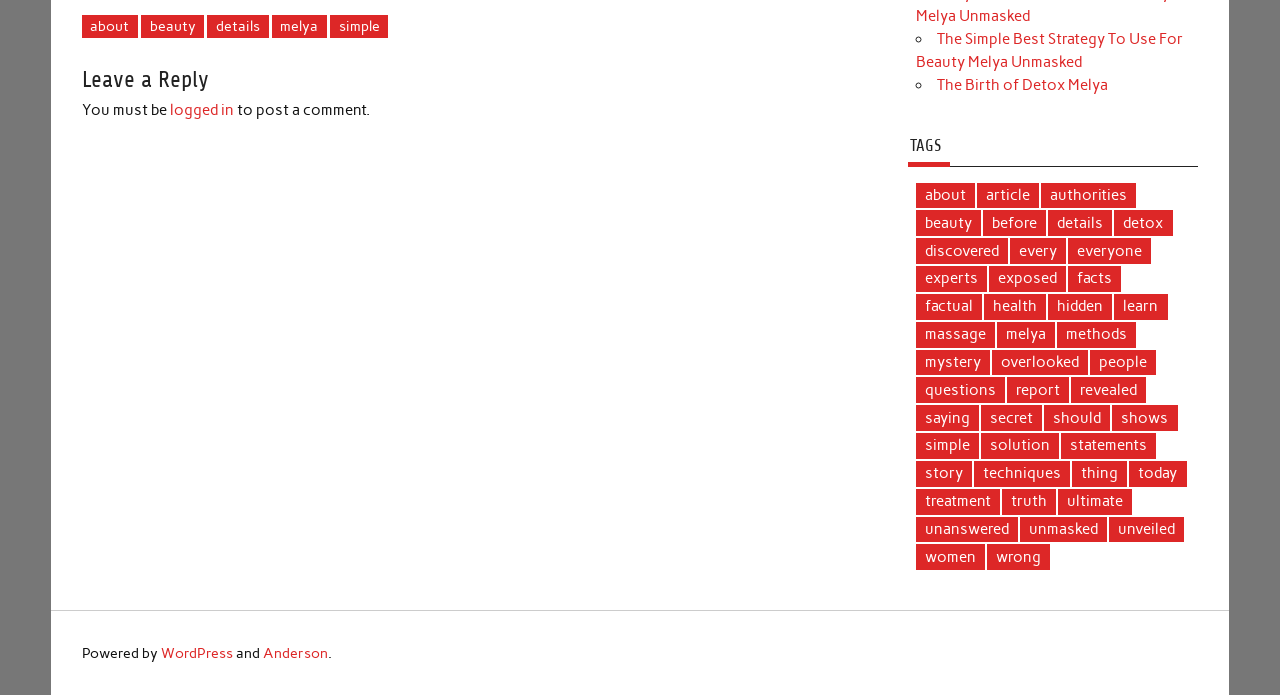What is the title of the first article?
Based on the image content, provide your answer in one word or a short phrase.

The Simple Best Strategy To Use For Beauty Melya Unmasked